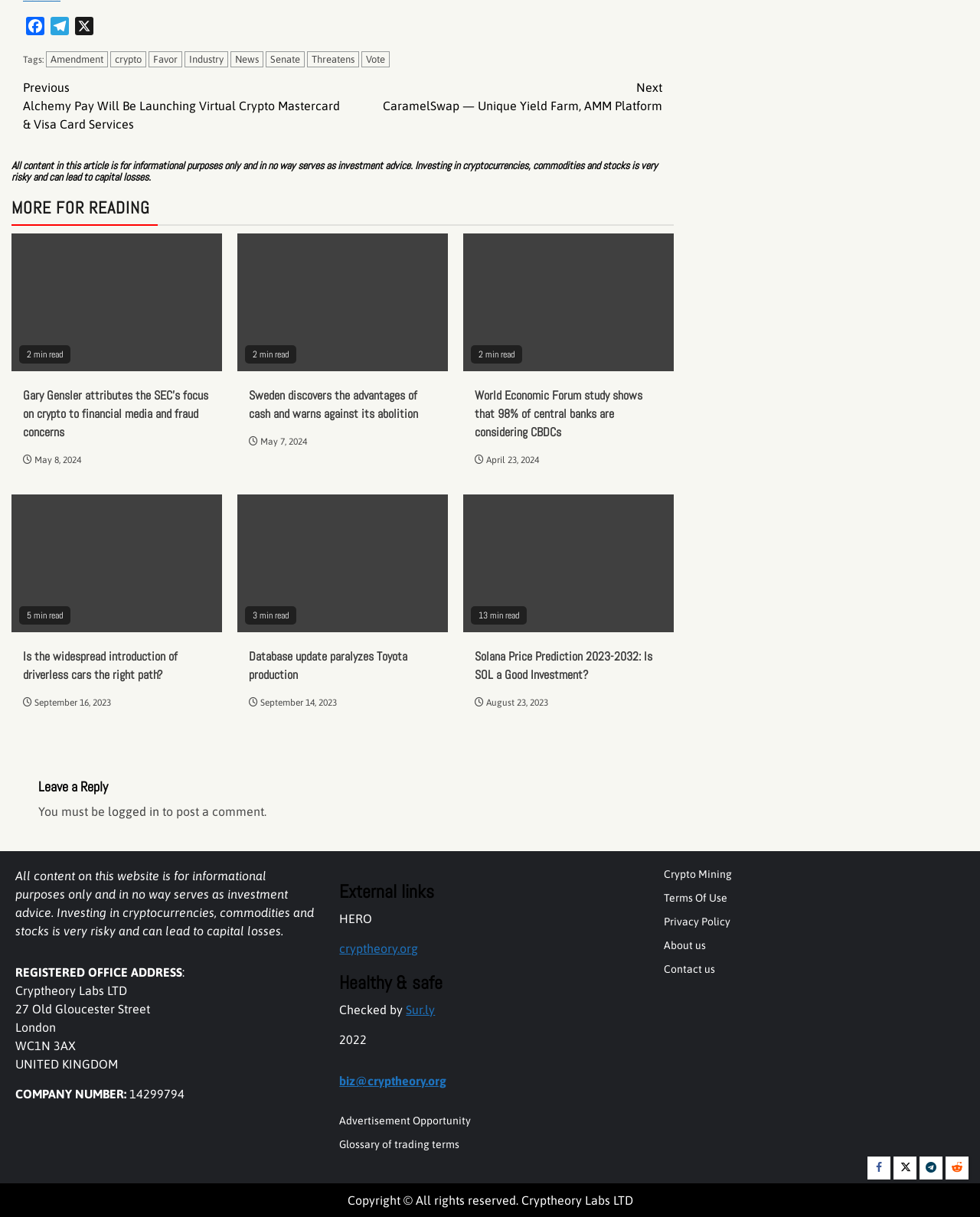Determine the bounding box for the UI element described here: "facebook".

[0.885, 0.951, 0.909, 0.969]